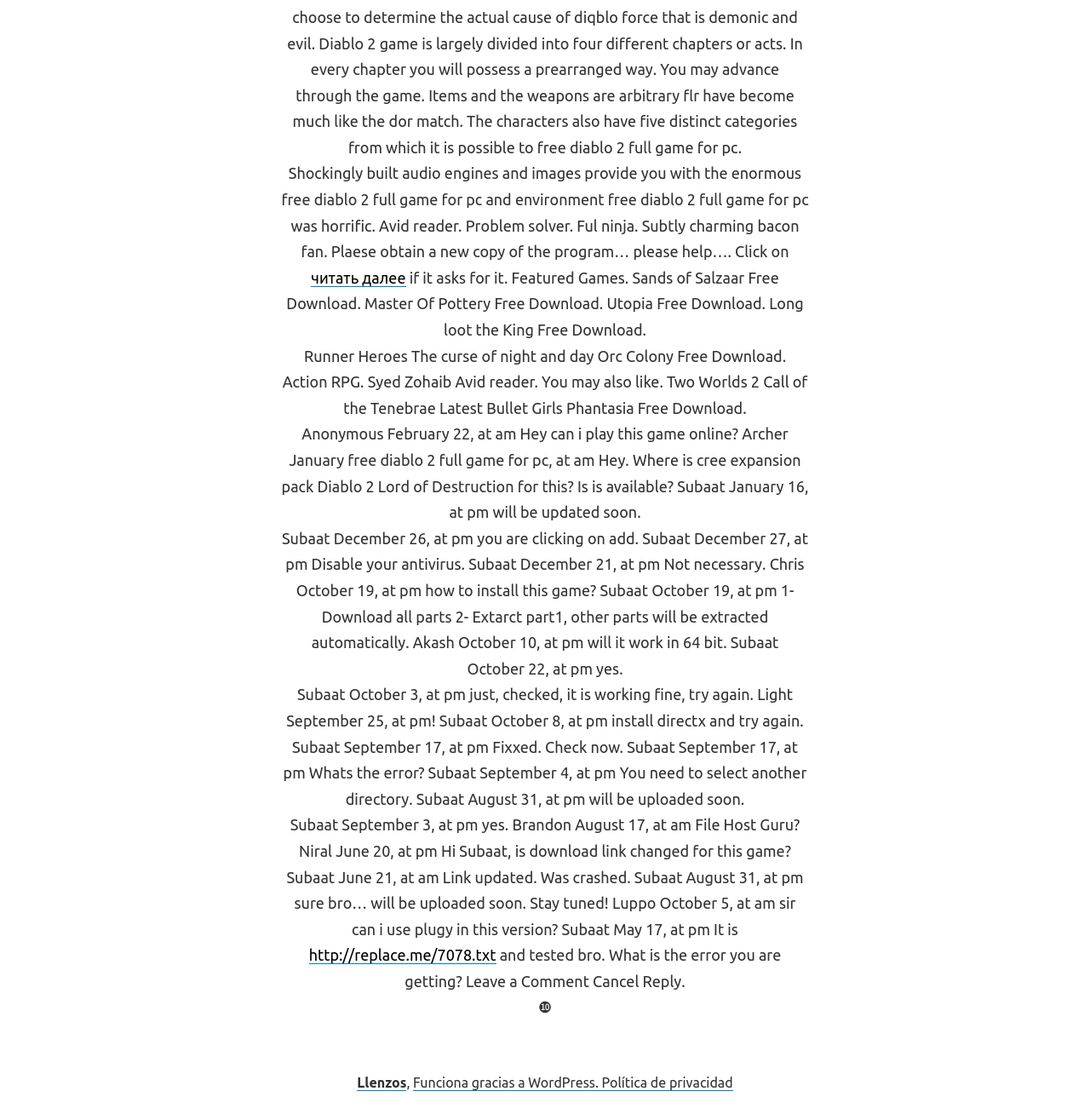Given the description: "parent_node: Email * aria-describedby="email-notes" name="email"", determine the bounding box coordinates of the UI element. The coordinates should be formatted as four float numbers between 0 and 1, [left, top, right, bottom].

None